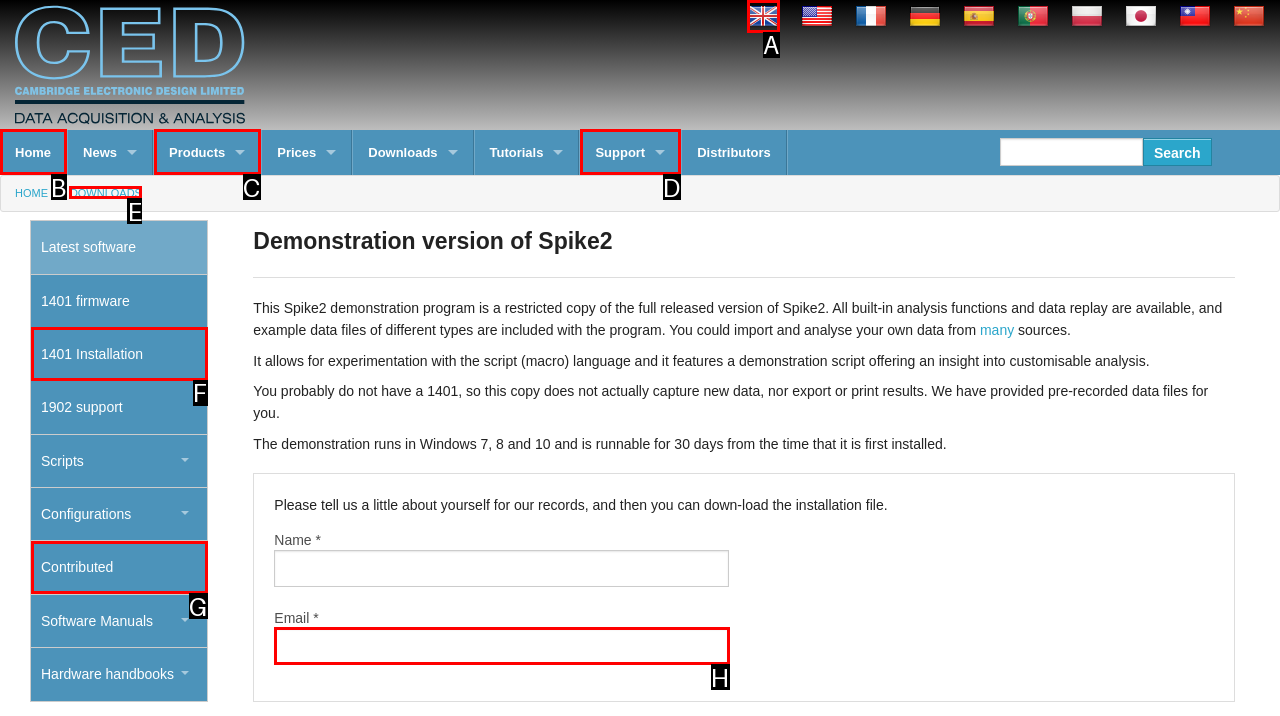Point out the option that aligns with the description: CHECKOUT
Provide the letter of the corresponding choice directly.

None